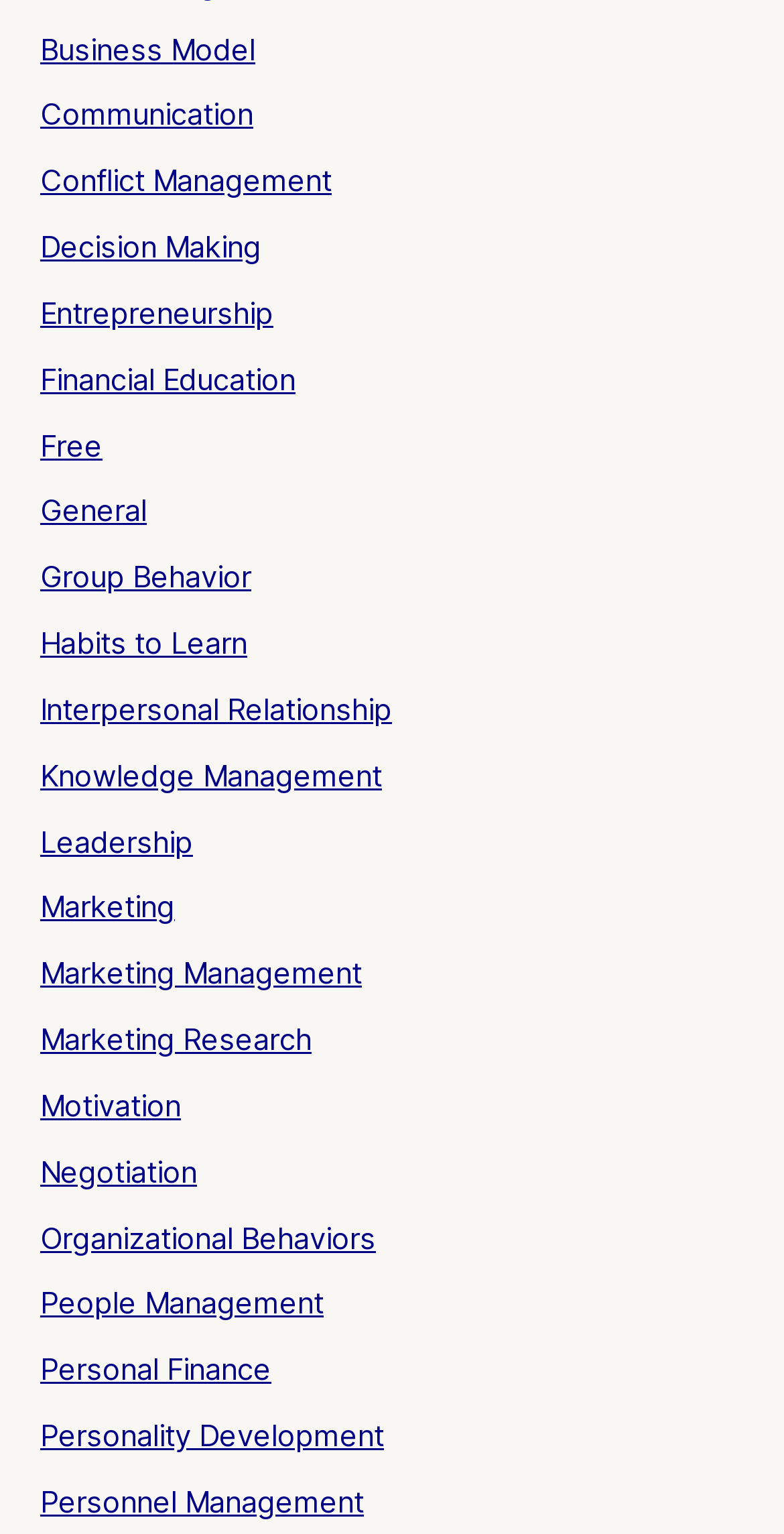Answer the following in one word or a short phrase: 
Is there a link related to finance on this webpage?

Yes